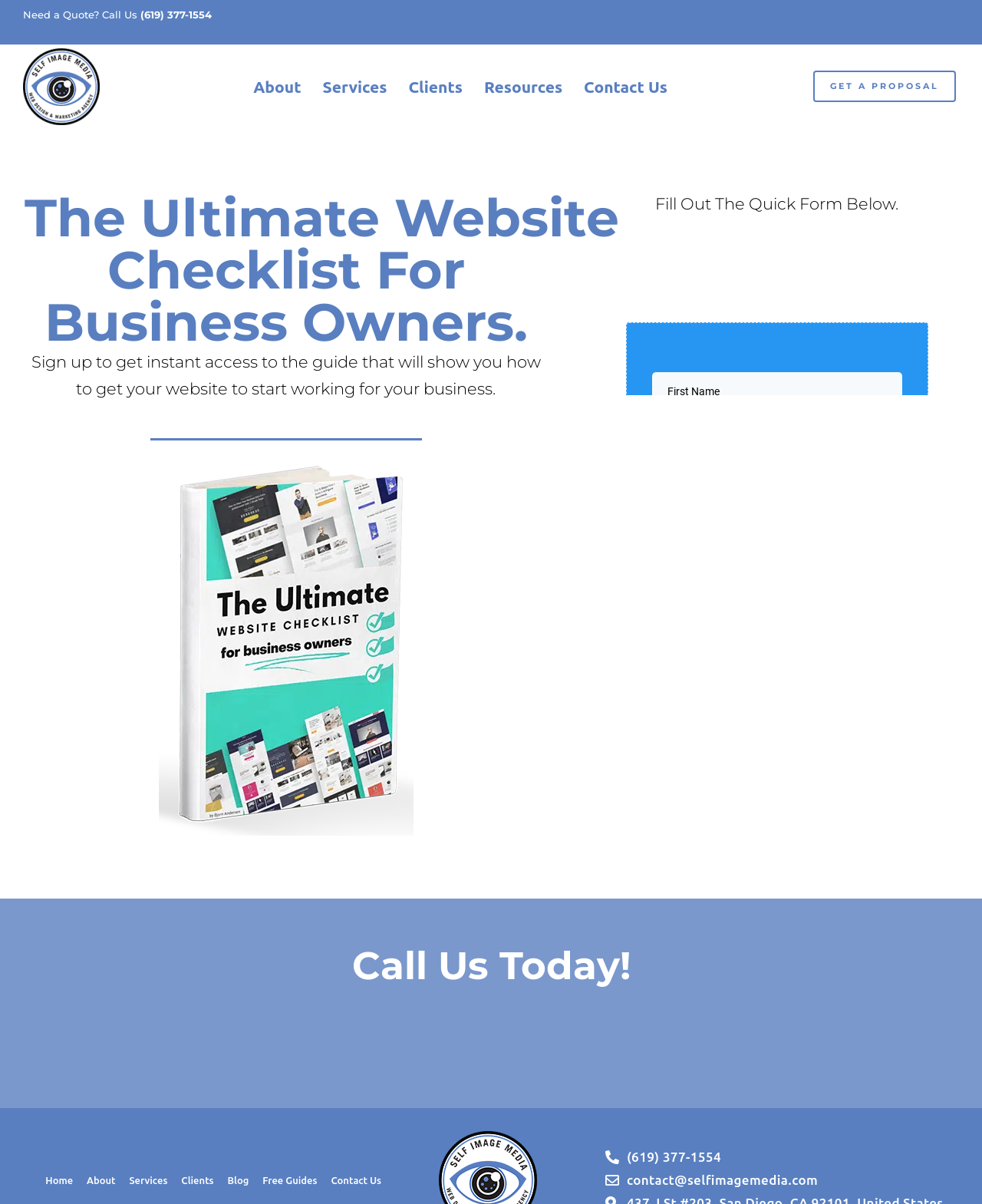Extract the text of the main heading from the webpage.

The Ultimate Website Checklist For Business Owners.